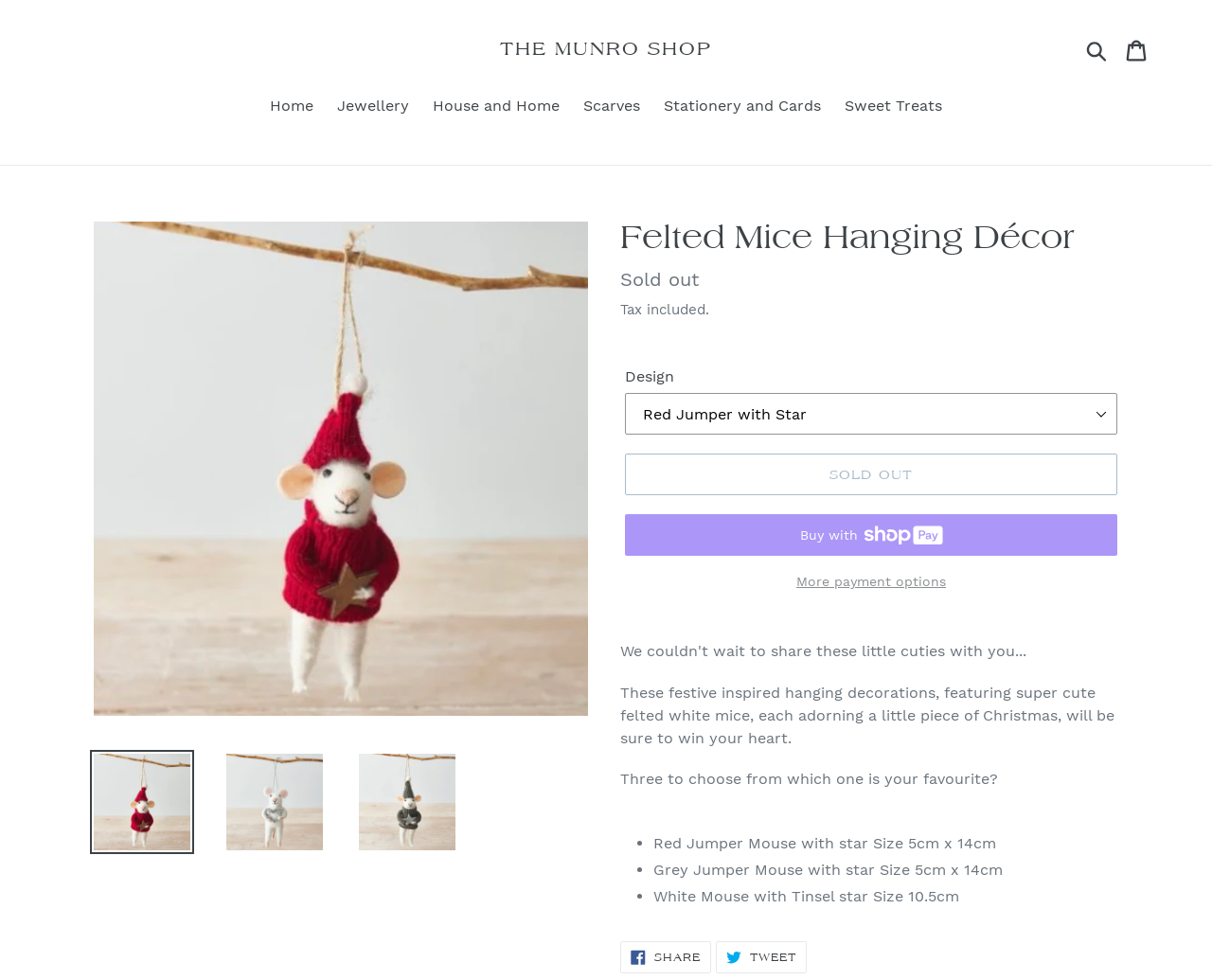Please answer the following question using a single word or phrase: 
What is the purpose of the 'SHARE ON FACEBOOK' button?

To share on Facebook